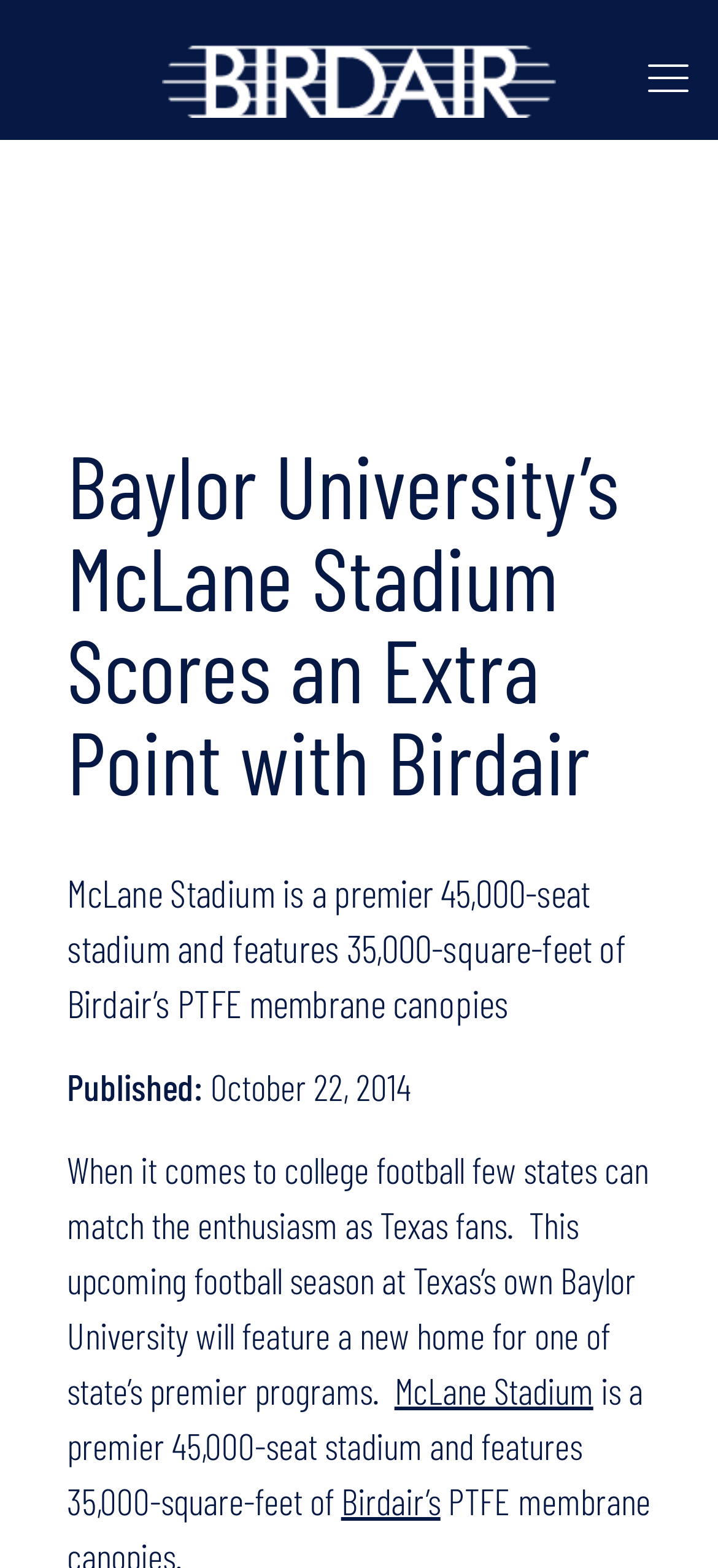Identify the coordinates of the bounding box for the element described below: "title="Birdair"". Return the coordinates as four float numbers between 0 and 1: [left, top, right, bottom].

[0.128, 0.025, 0.872, 0.072]